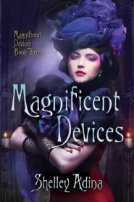Break down the image into a detailed narrative.

The image features the book cover for "Magnificent Devices," the third installment in the "Magnificent Devices" series by Shelley Adina. The cover art showcases a striking protagonist, elegantly dressed, with a deep purple and black color palette enhancing the mysterious and fantastical elements of the story. The title "Magnificent Devices" is prominently displayed in ornate lettering, capturing the essence of steampunk aesthetics. This captivating design invites readers into a world of adventure and intrigue, making it a compelling addition to both the genre and the series.